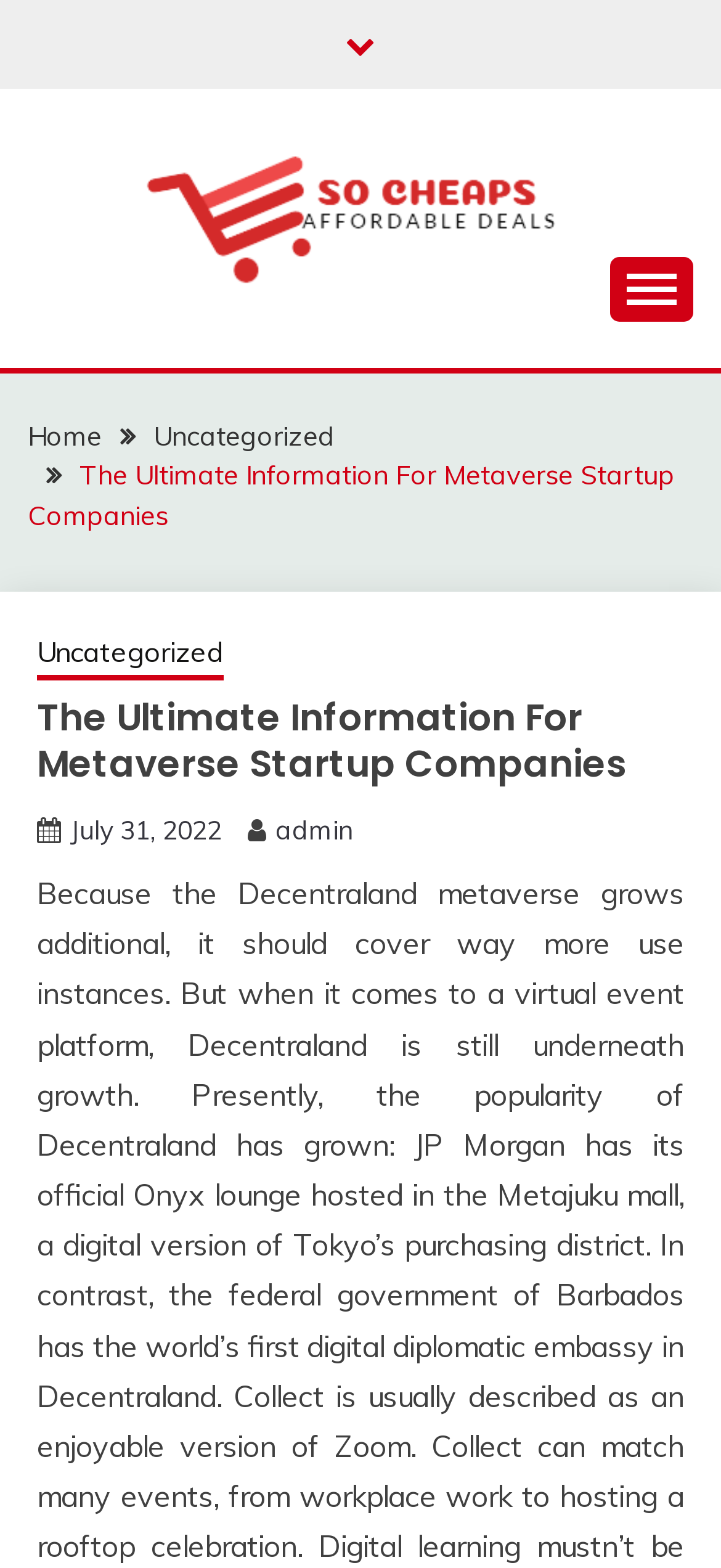Answer in one word or a short phrase: 
What is the text on the top-left link?

So Cheaps